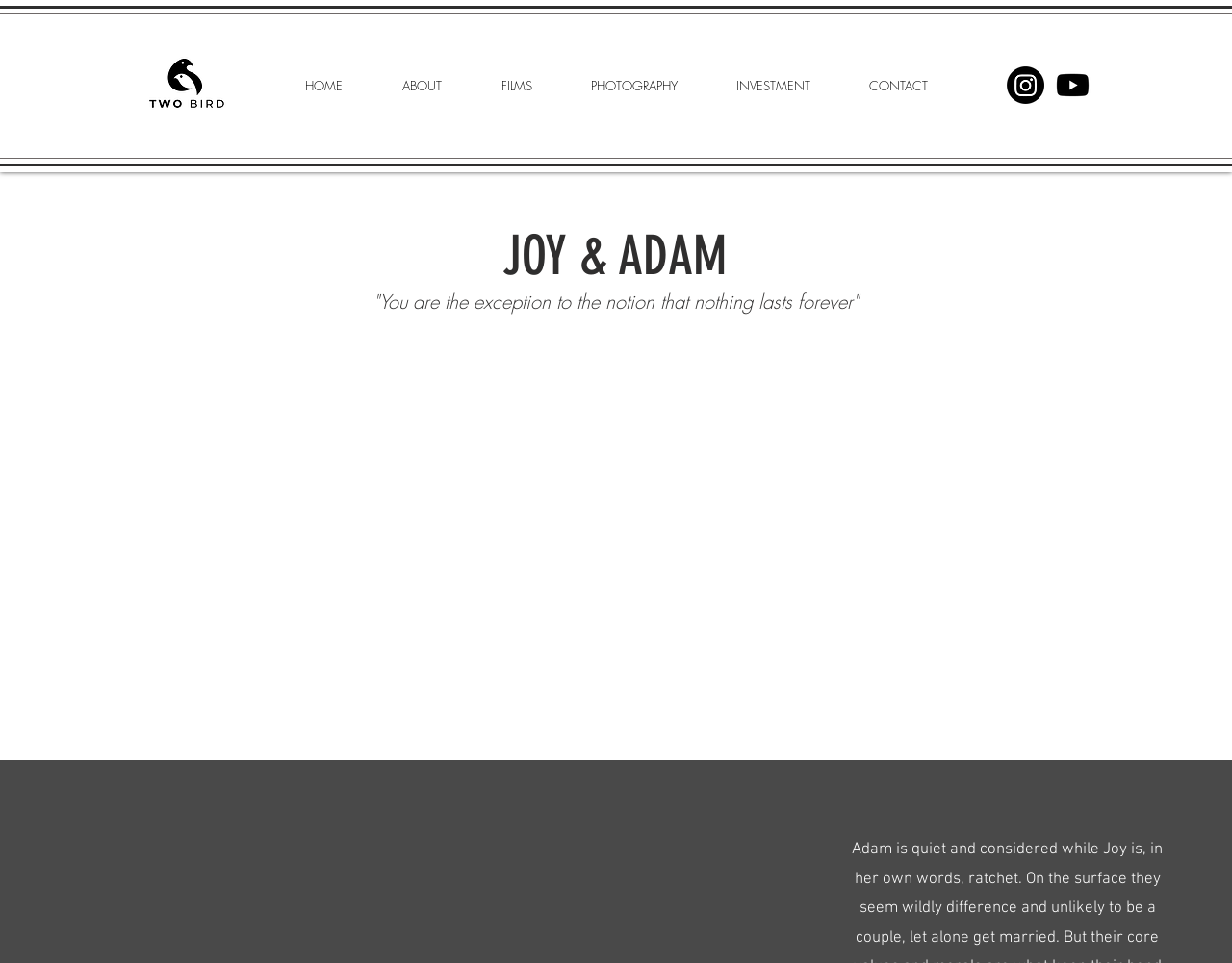Please identify the bounding box coordinates of the area that needs to be clicked to fulfill the following instruction: "open Instagram."

[0.817, 0.069, 0.848, 0.108]